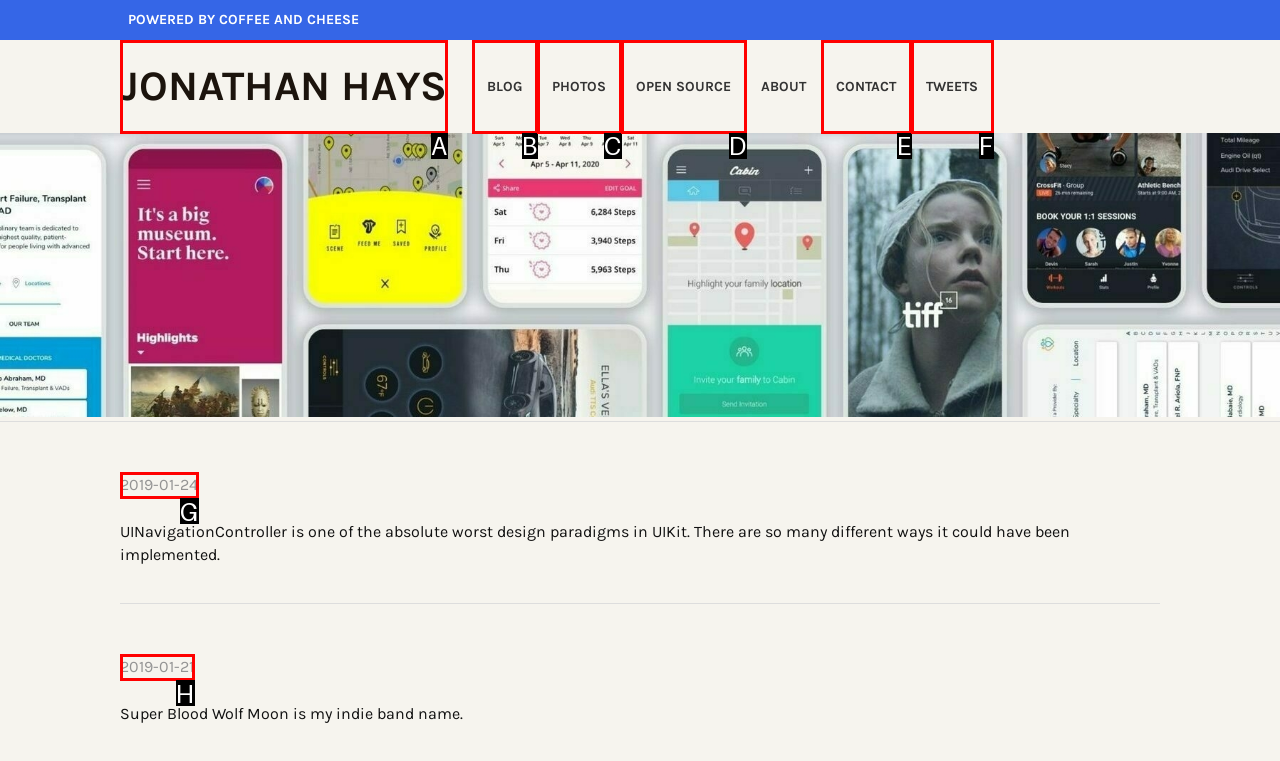Tell me which one HTML element I should click to complete this task: check tweets Answer with the option's letter from the given choices directly.

F